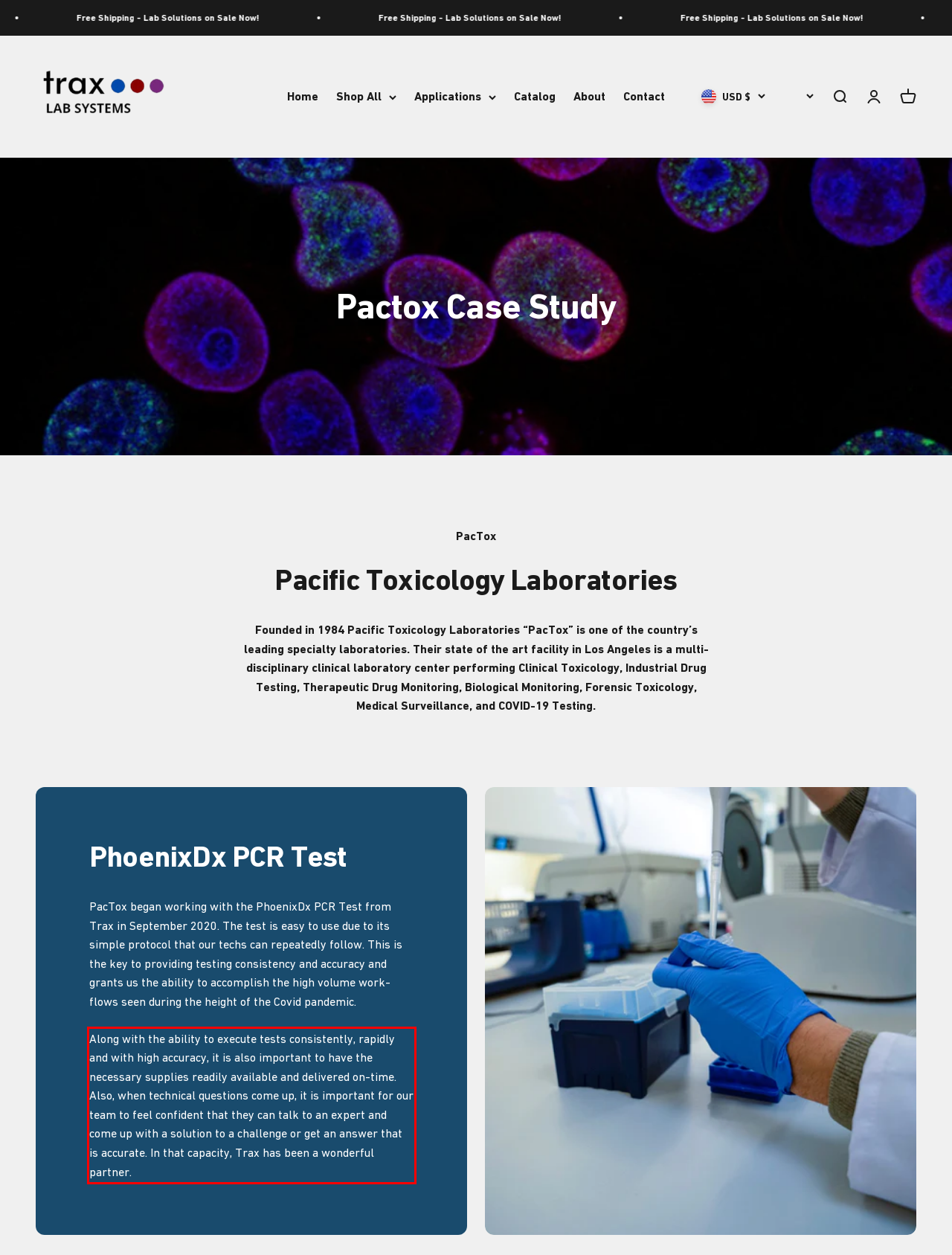Using the provided screenshot, read and generate the text content within the red-bordered area.

Along with the ability to execute tests consistently, rapidly and with high accuracy, it is also important to have the necessary supplies readily available and delivered on-time. Also, when technical questions come up, it is important for our team to feel confident that they can talk to an expert and come up with a solution to a challenge or get an answer that is accurate. In that capacity, Trax has been a wonderful partner.